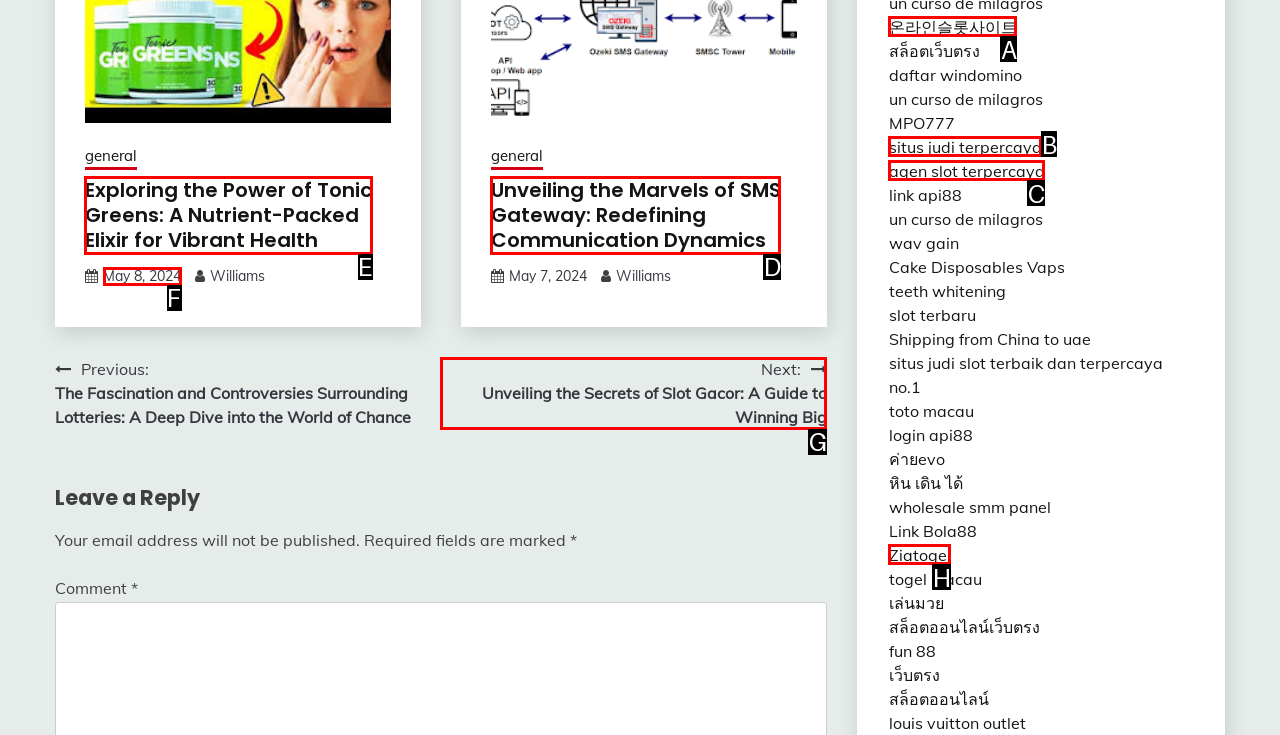Point out the option that needs to be clicked to fulfill the following instruction: Click on the 'Exploring the Power of Tonic Greens: A Nutrient-Packed Elixir for Vibrant Health' link
Answer with the letter of the appropriate choice from the listed options.

E